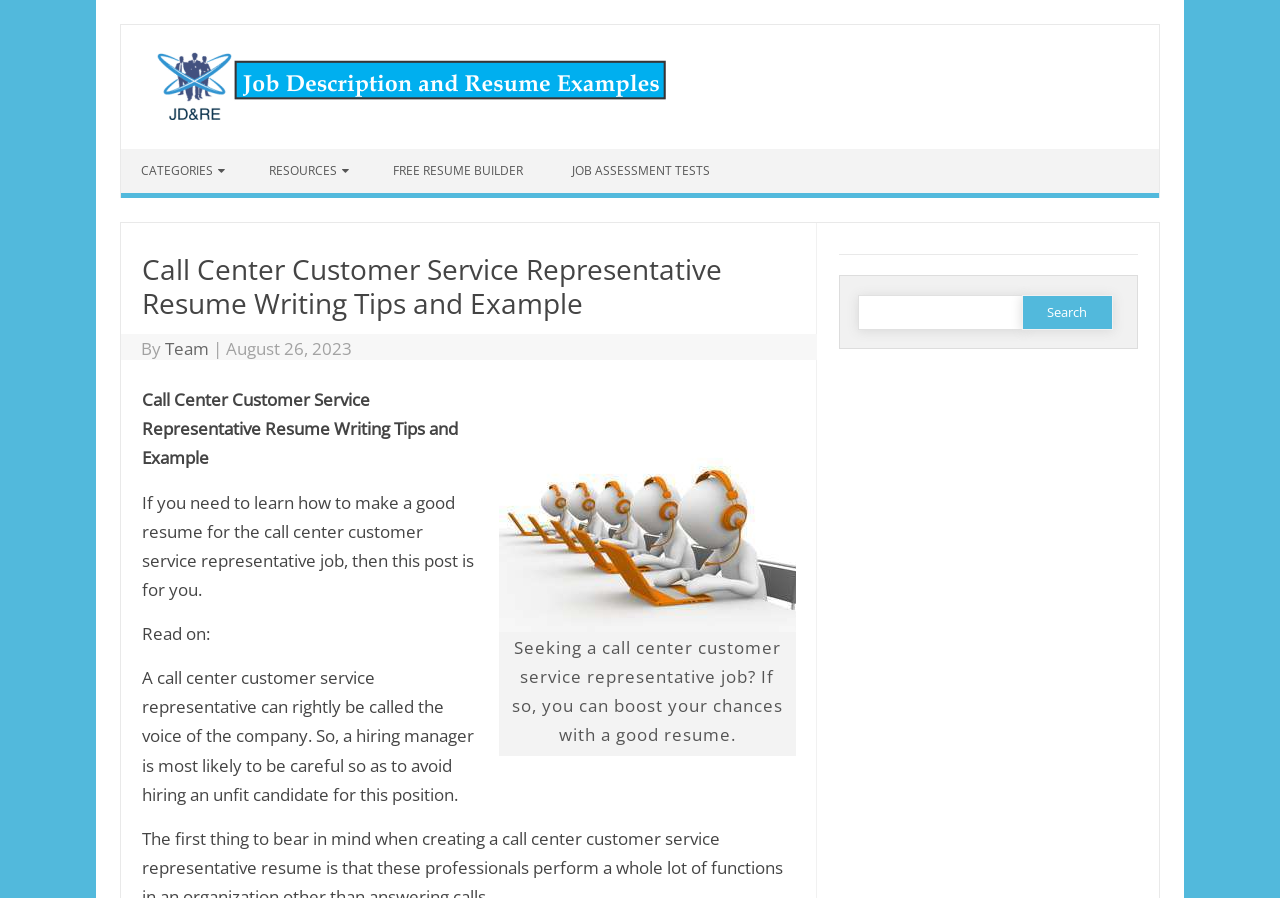Specify the bounding box coordinates of the area to click in order to follow the given instruction: "Click on the 'Skip to content' link."

[0.095, 0.166, 0.185, 0.185]